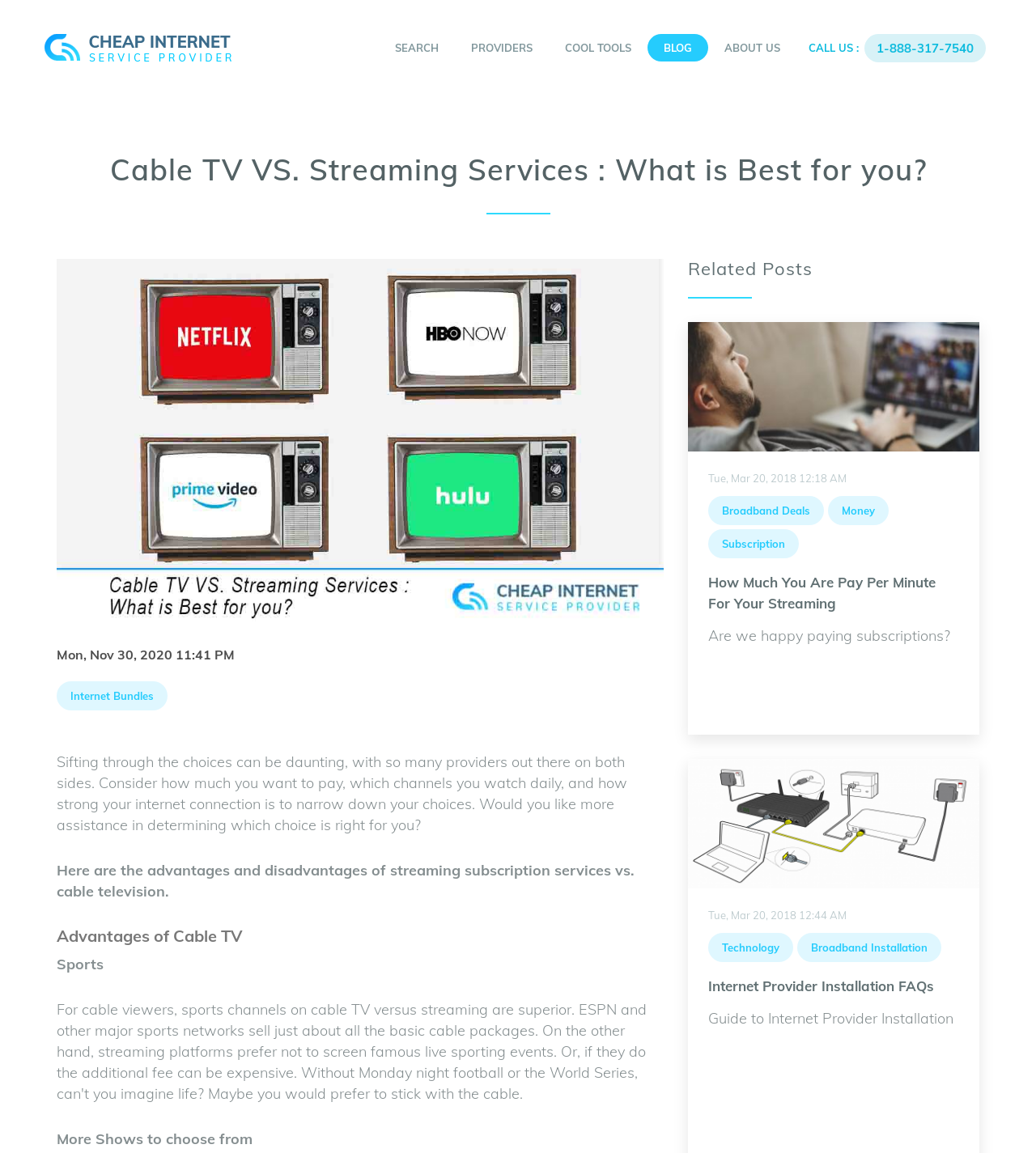What are the factors to consider when choosing between cable TV and streaming services?
Give a single word or phrase answer based on the content of the image.

Cost, channels, internet connection